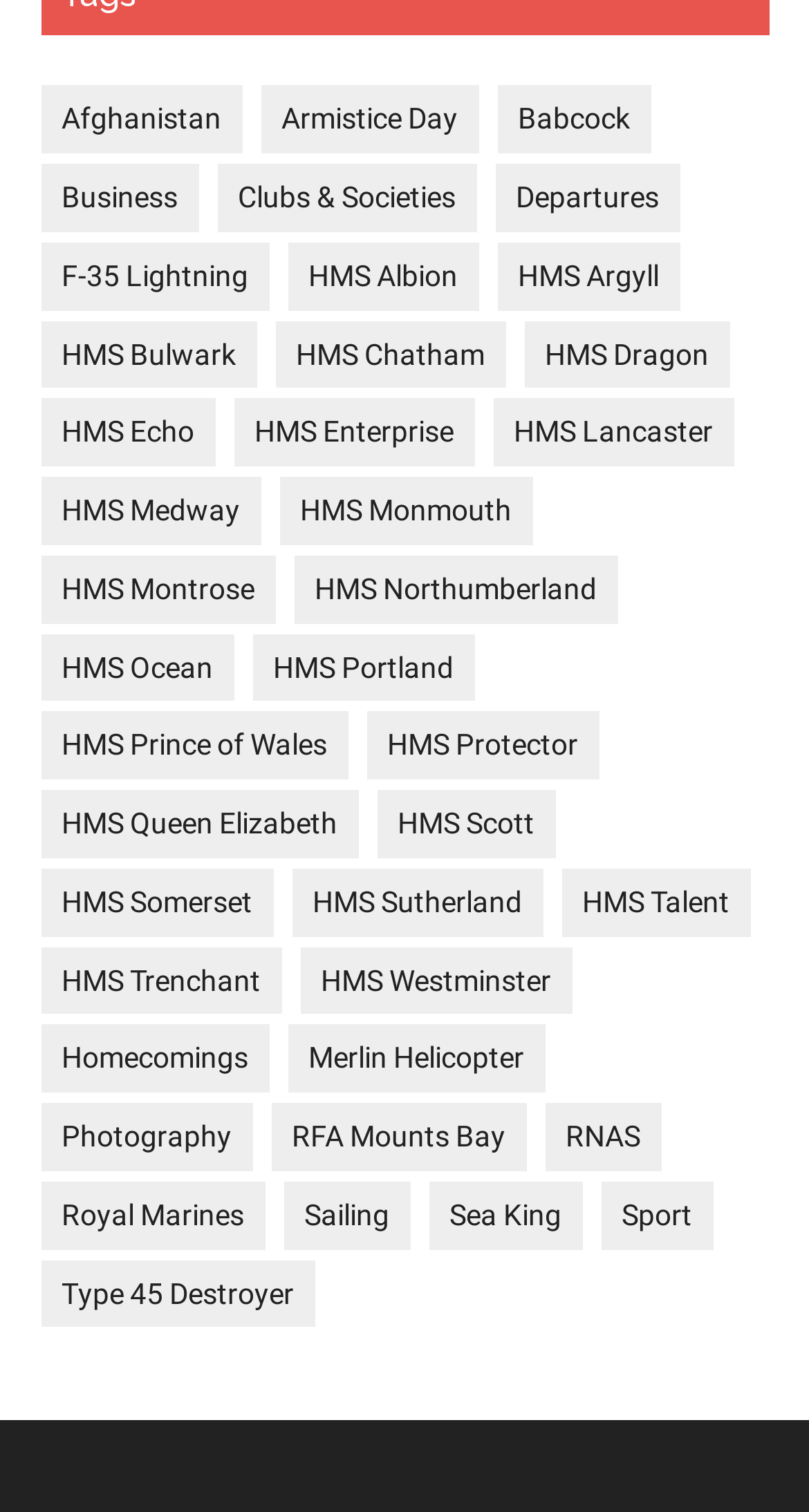Look at the image and answer the question in detail:
Is there a link about a specific day or event?

I saw a link labeled 'Armistice Day', which indicates that there is a link about a specific day or event.